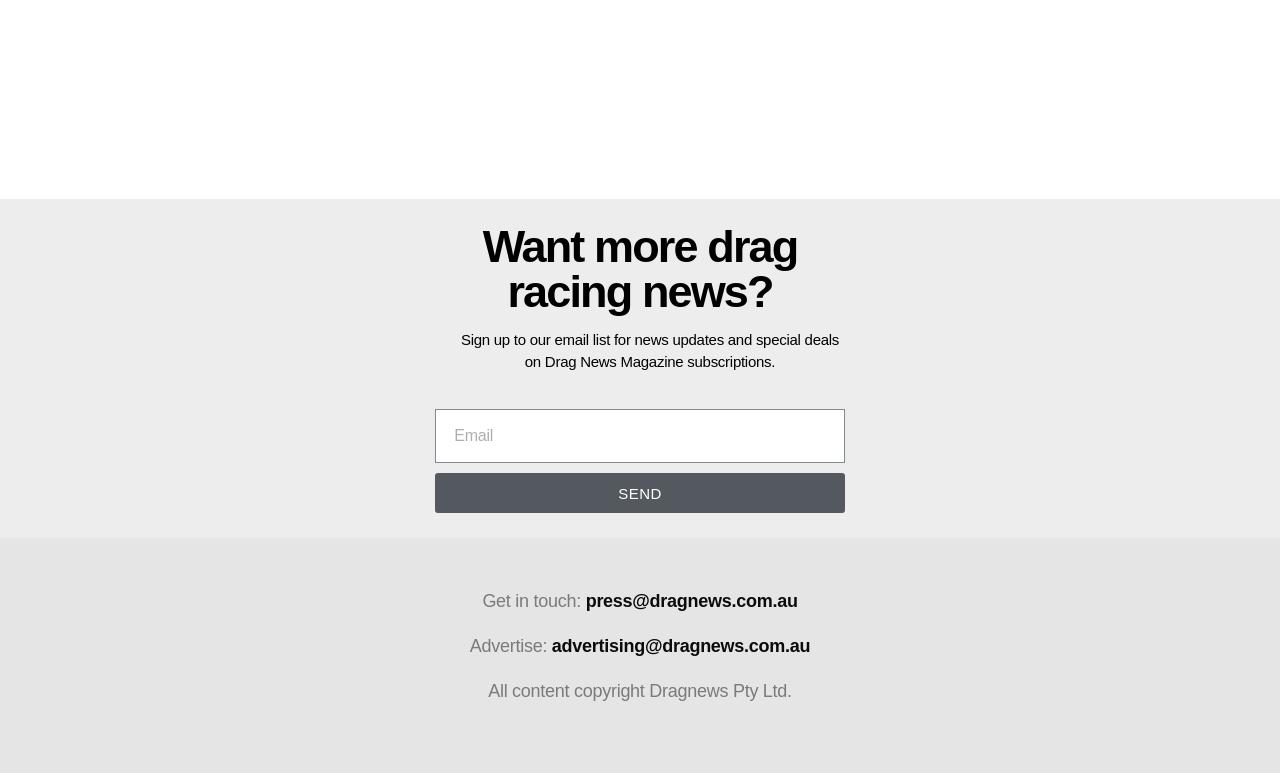Return the bounding box coordinates of the UI element that corresponds to this description: "advertising@dragnews.com.au". The coordinates must be given as four float numbers in the range of 0 and 1, [left, top, right, bottom].

[0.431, 0.823, 0.633, 0.849]